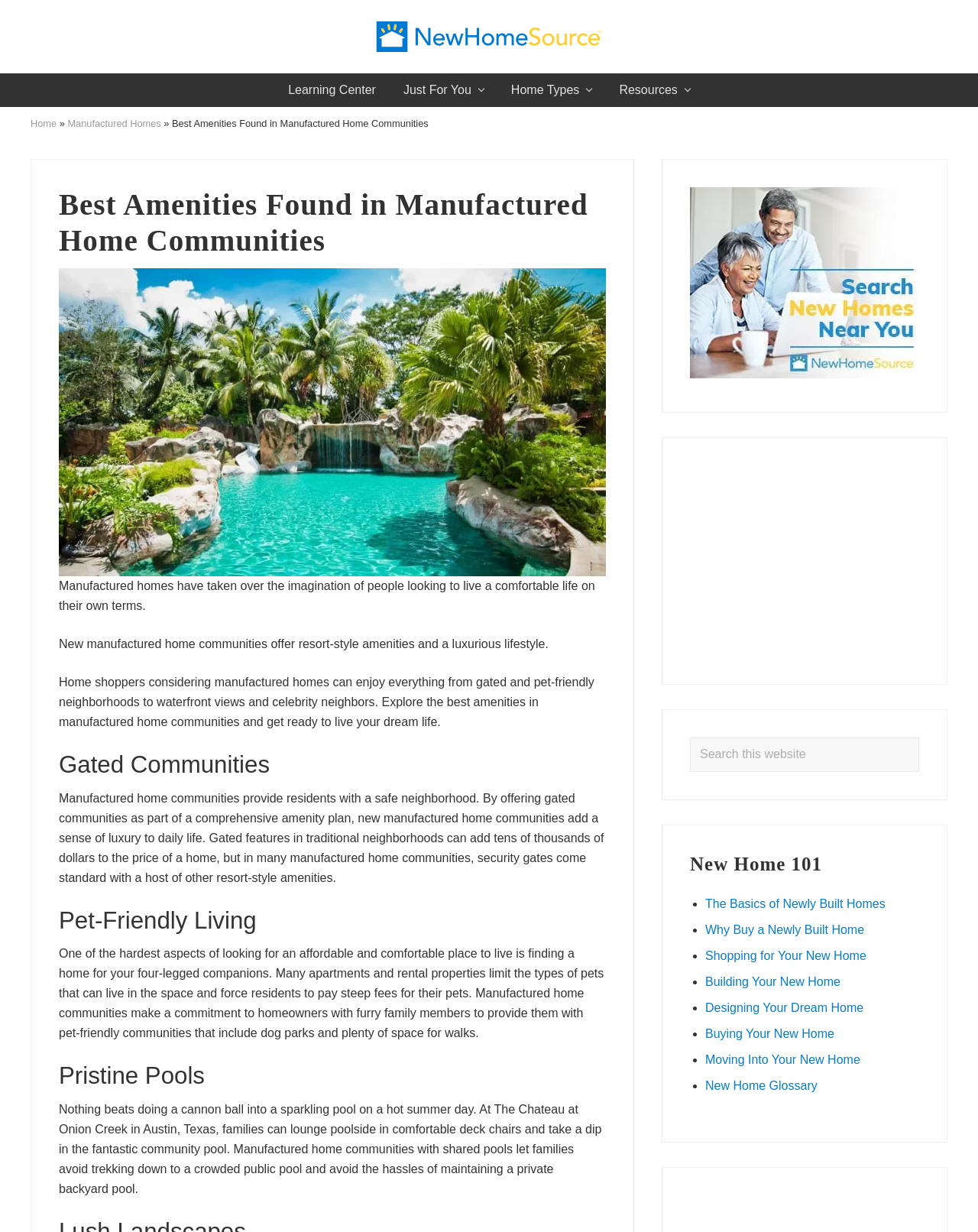Calculate the bounding box coordinates of the UI element given the description: "Resources".

[0.619, 0.059, 0.719, 0.087]